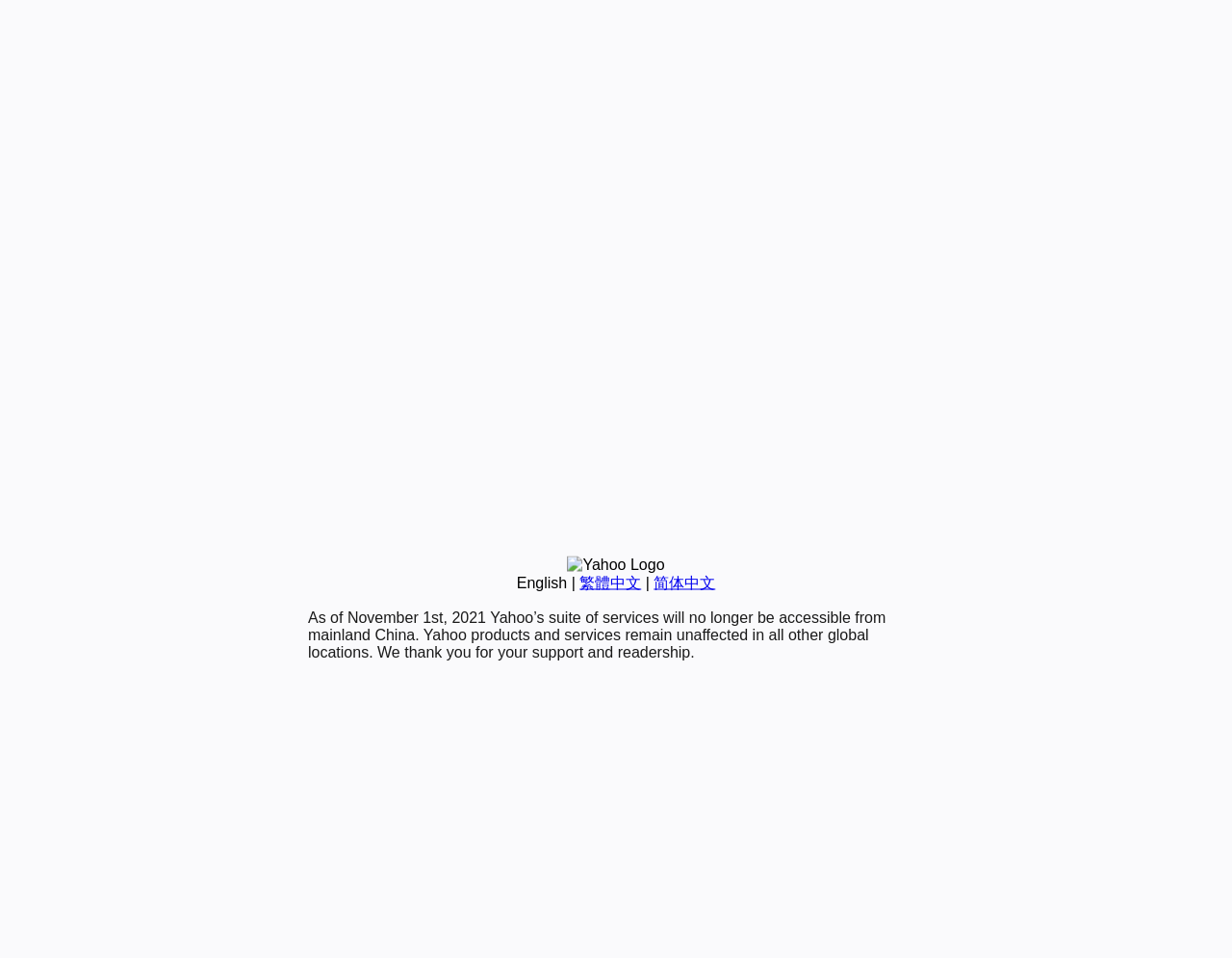Identify the bounding box for the UI element described as: "繁體中文". Ensure the coordinates are four float numbers between 0 and 1, formatted as [left, top, right, bottom].

[0.47, 0.599, 0.52, 0.617]